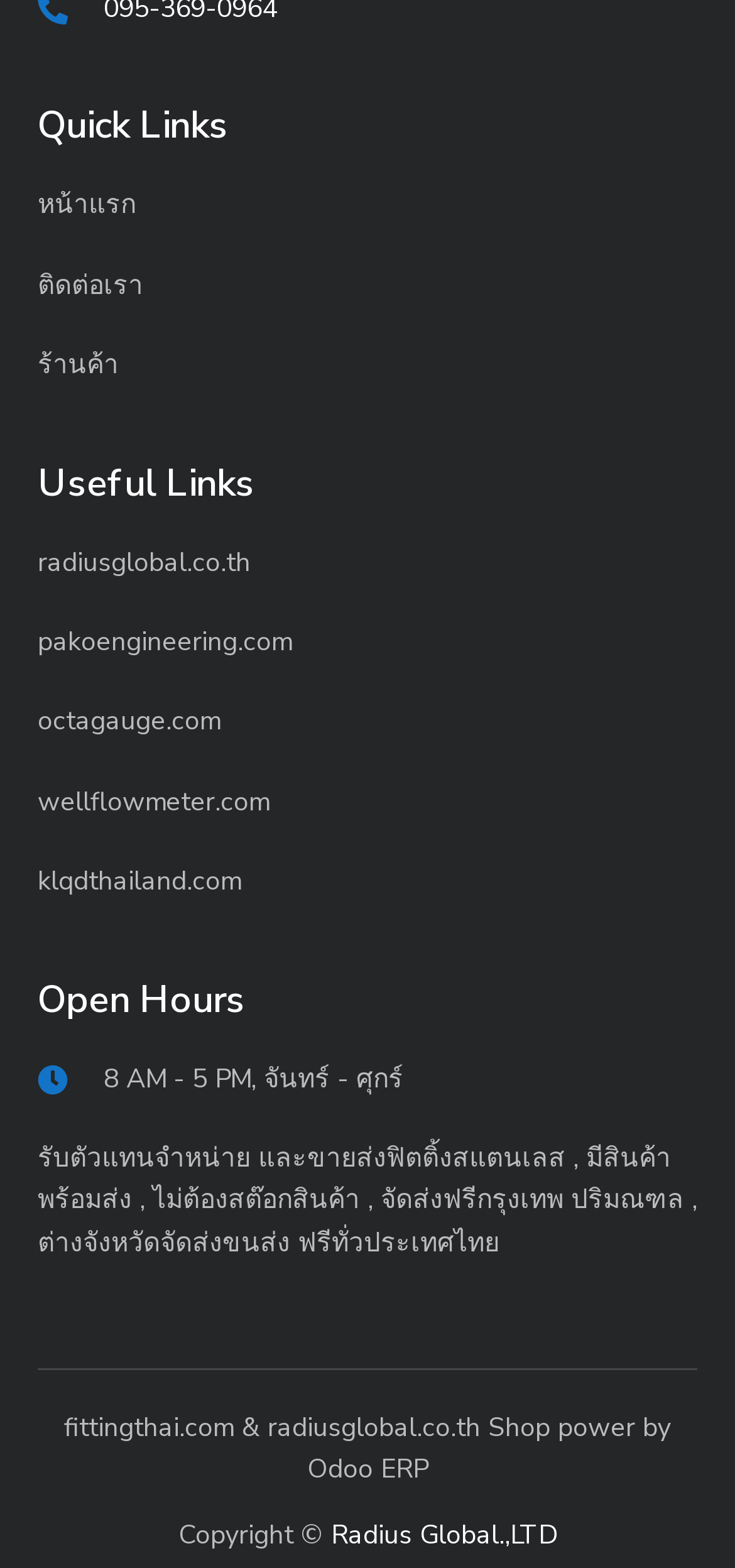What is the bounding box coordinate of the 'รับตัวแทนจำหน่าย และขายส่งฟิตติ้งสแตนเลส...' text?
Answer with a single word or phrase, using the screenshot for reference.

[0.051, 0.727, 0.949, 0.804]